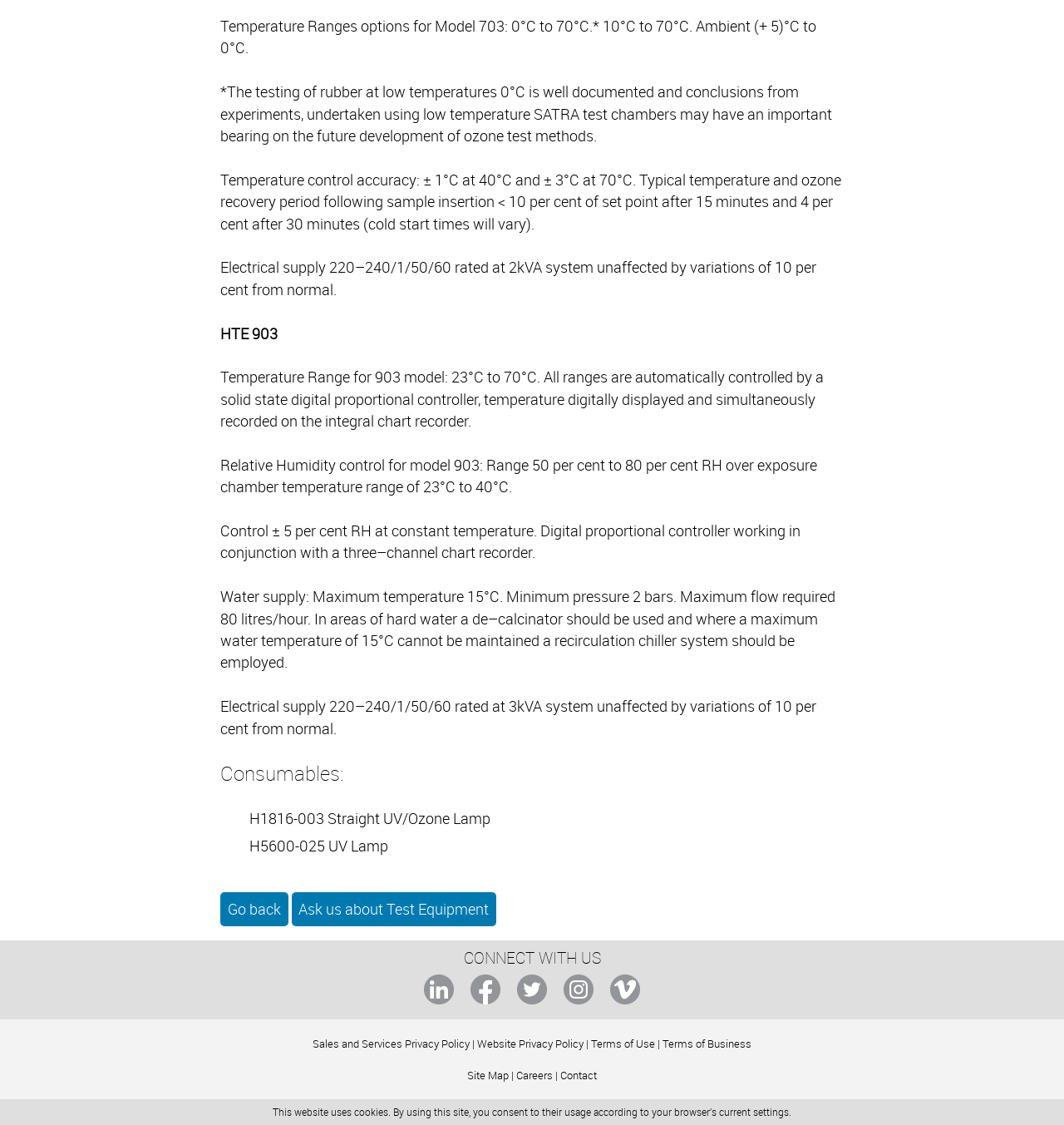Determine the bounding box coordinates for the region that must be clicked to execute the following instruction: "Click on 'Contact'".

[0.527, 0.95, 0.561, 0.962]